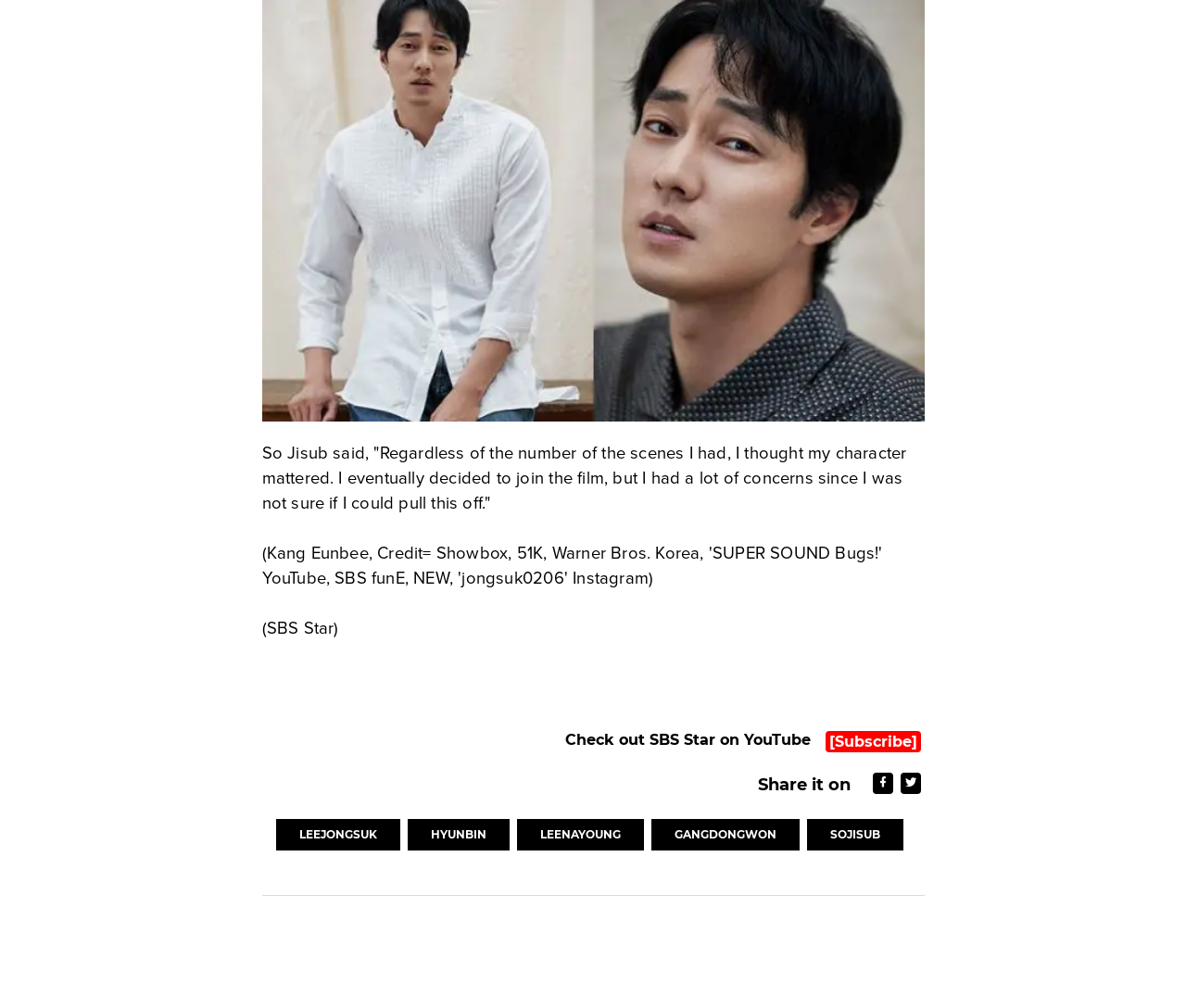Who said 'Regardless of the number of the scenes I had, I thought my character mattered.'?
Please respond to the question with as much detail as possible.

The quote 'Regardless of the number of the scenes I had, I thought my character mattered.' is attributed to So Jisub, as indicated by the StaticText element with the OCR text containing the quote and the name 'So Jisub'.